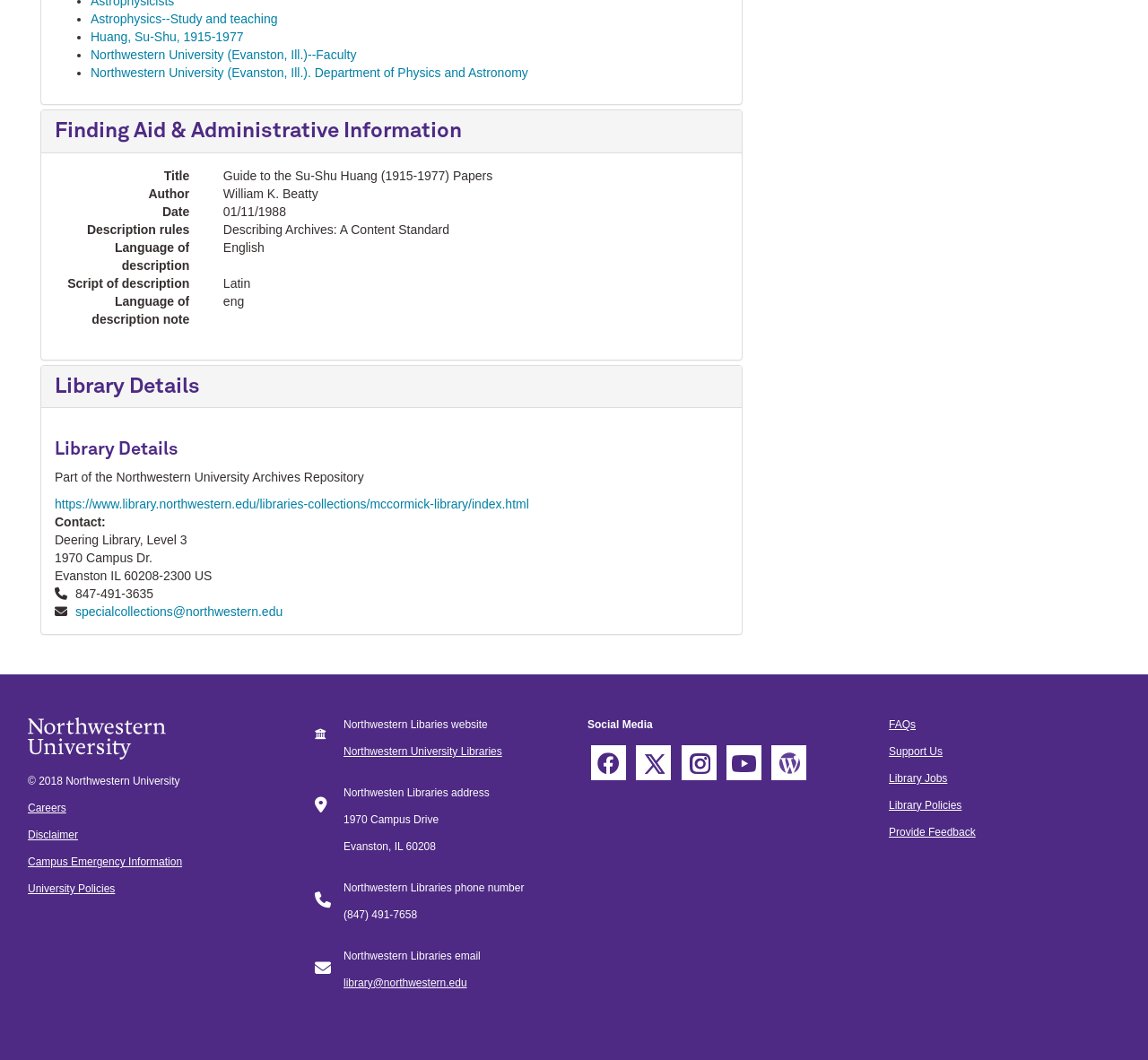Find the bounding box coordinates of the element to click in order to complete this instruction: "Contact via 'specialcollections@northwestern.edu'". The bounding box coordinates must be four float numbers between 0 and 1, denoted as [left, top, right, bottom].

[0.066, 0.57, 0.246, 0.584]